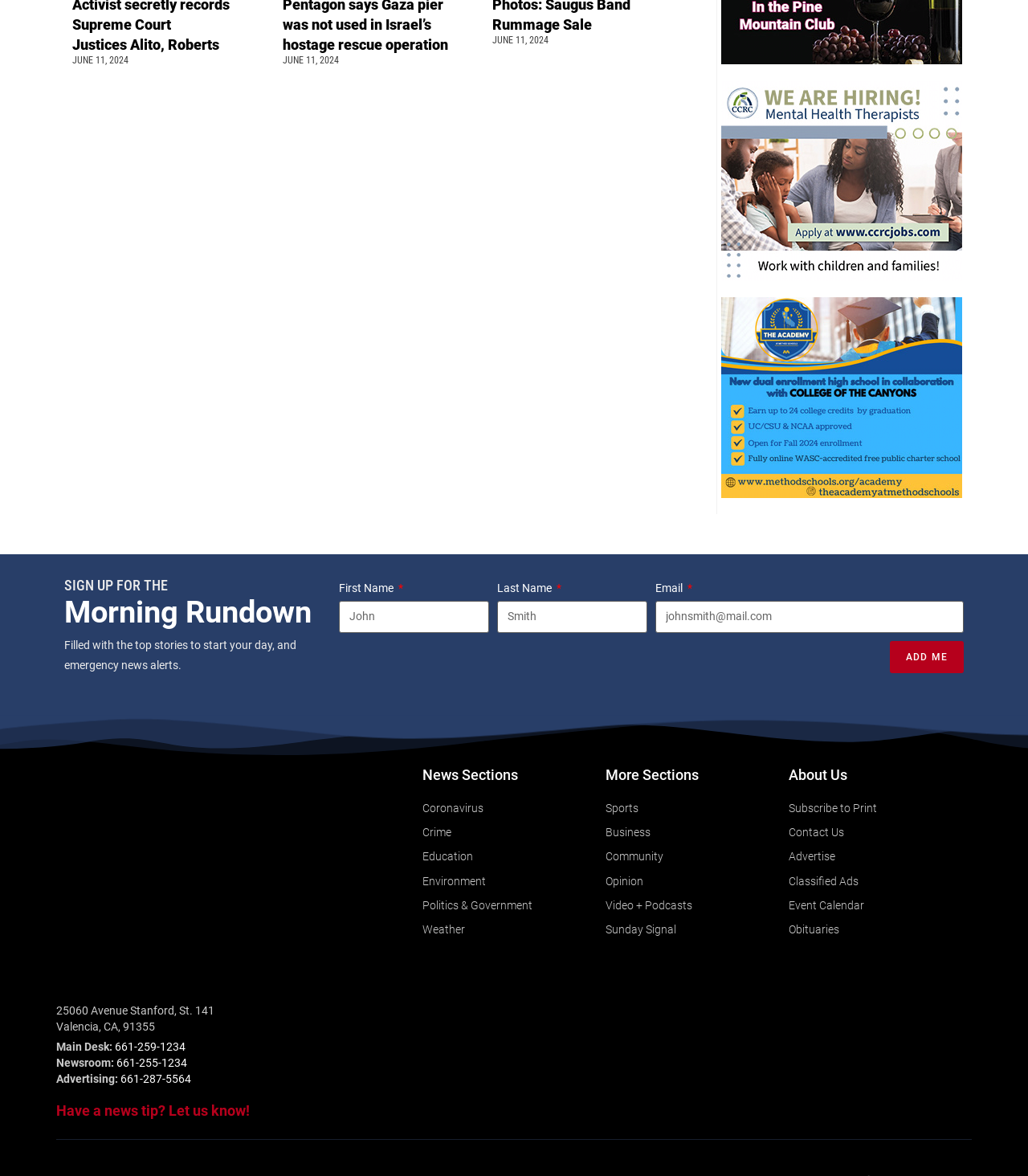Locate the bounding box coordinates of the region to be clicked to comply with the following instruction: "Enter first name". The coordinates must be four float numbers between 0 and 1, in the form [left, top, right, bottom].

[0.33, 0.511, 0.476, 0.538]